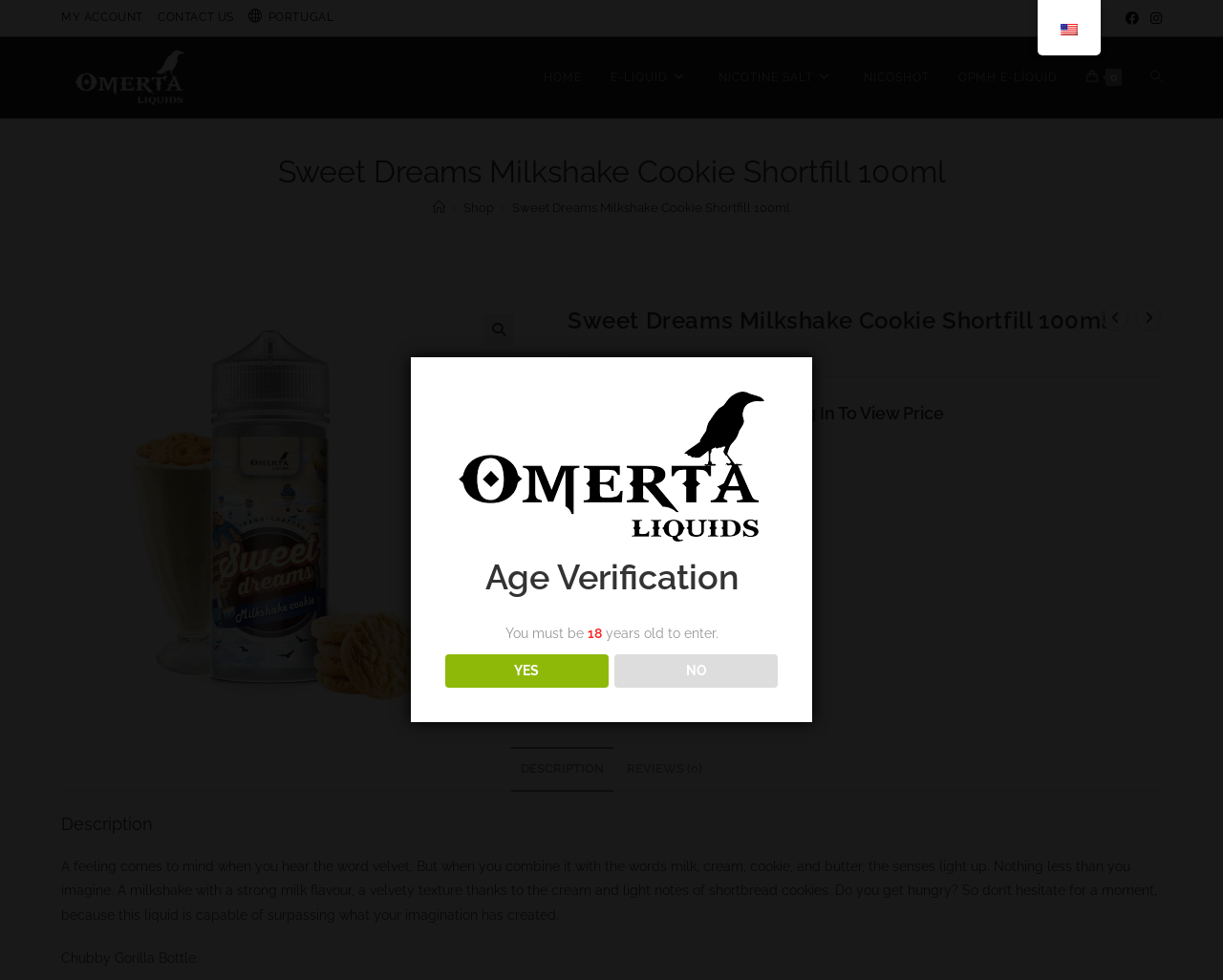How old do you need to be to enter the website?
Answer the question with just one word or phrase using the image.

18